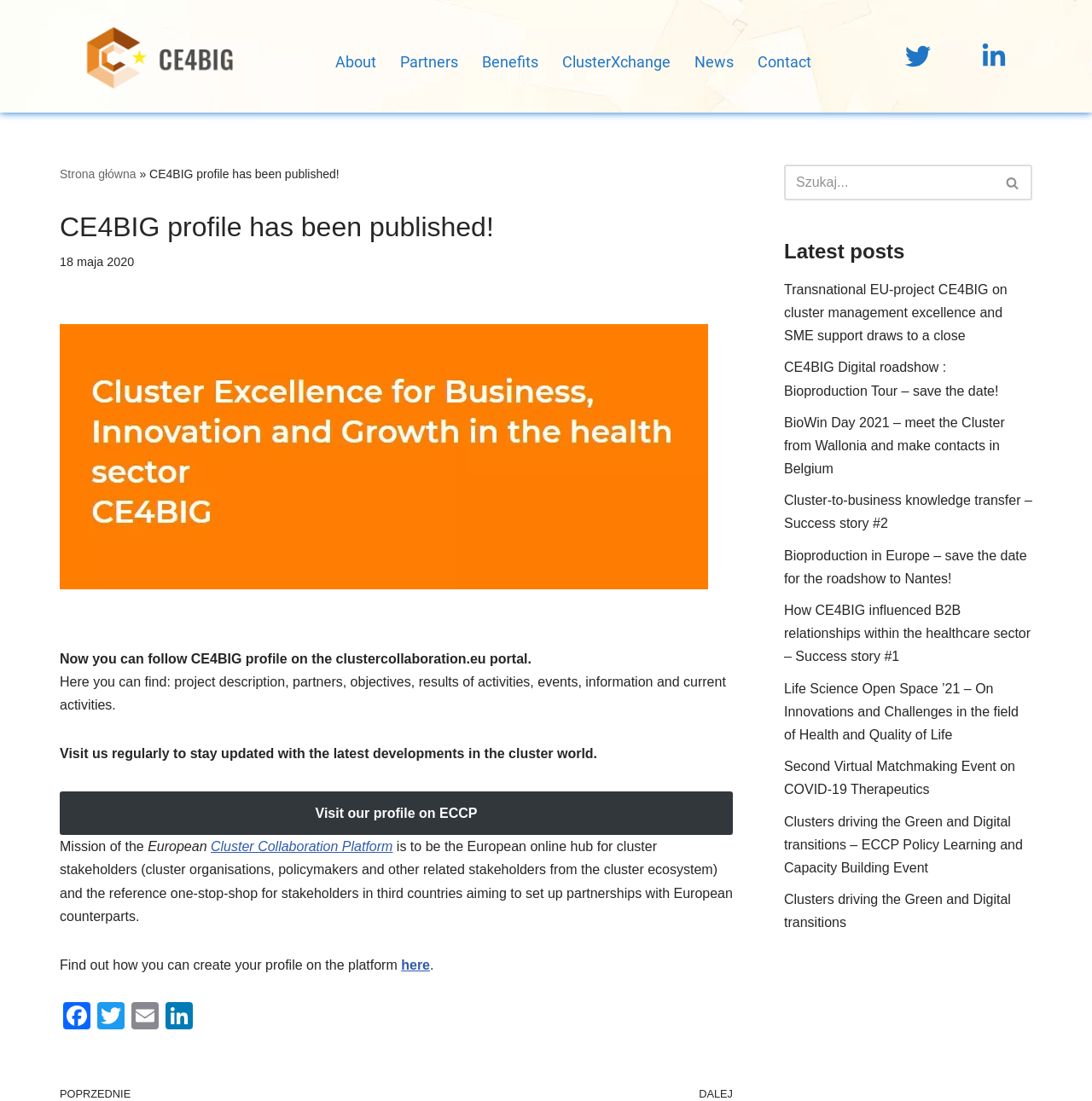What can be found on this portal?
Refer to the image and offer an in-depth and detailed answer to the question.

The information that can be found on this portal is listed in the text 'Here you can find: project description, partners, objectives, results of activities, events, information and current activities.' which is located in the middle of the webpage.